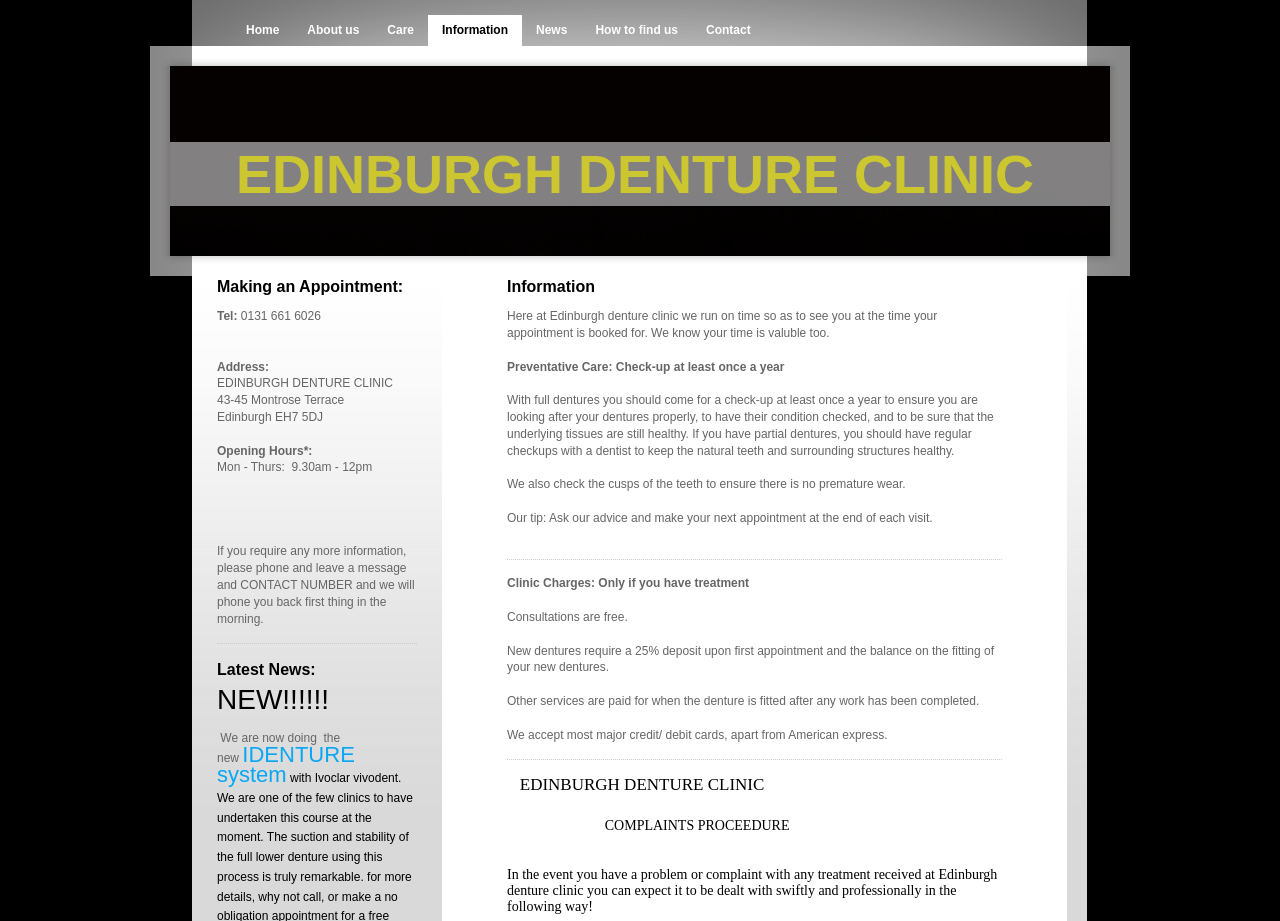From the element description: "How to find us", extract the bounding box coordinates of the UI element. The coordinates should be expressed as four float numbers between 0 and 1, in the order [left, top, right, bottom].

[0.454, 0.016, 0.541, 0.05]